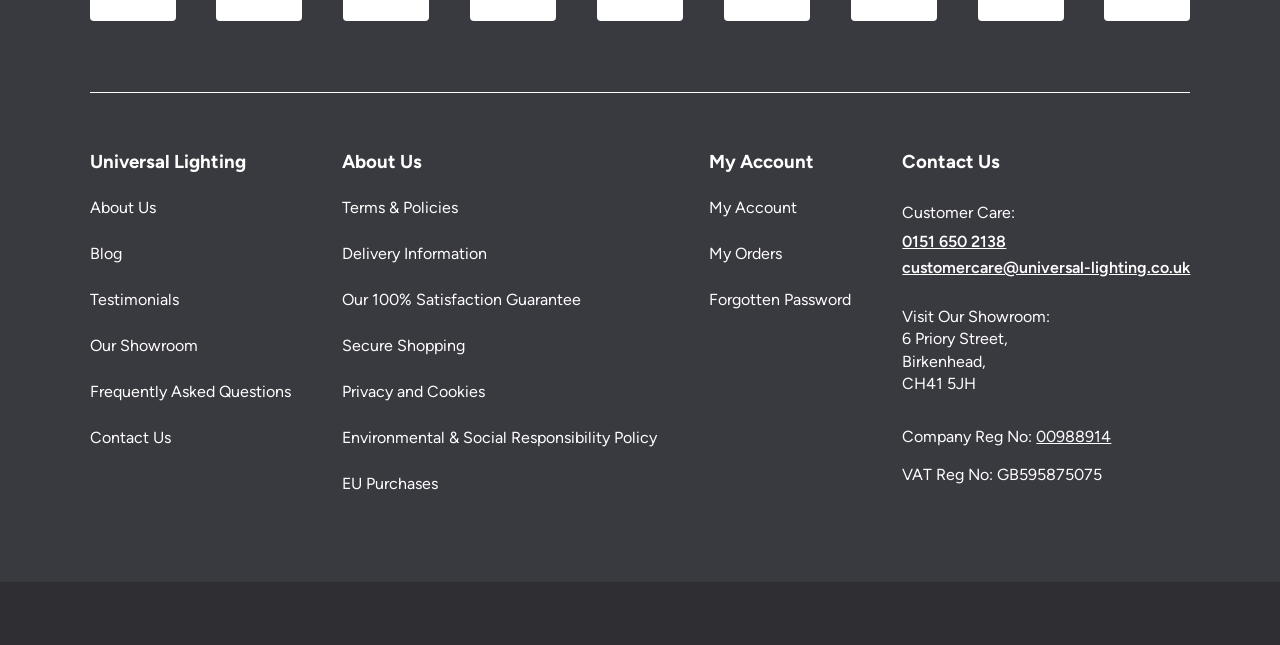Determine the bounding box coordinates of the region that needs to be clicked to achieve the task: "Call customer care".

[0.705, 0.363, 0.93, 0.388]